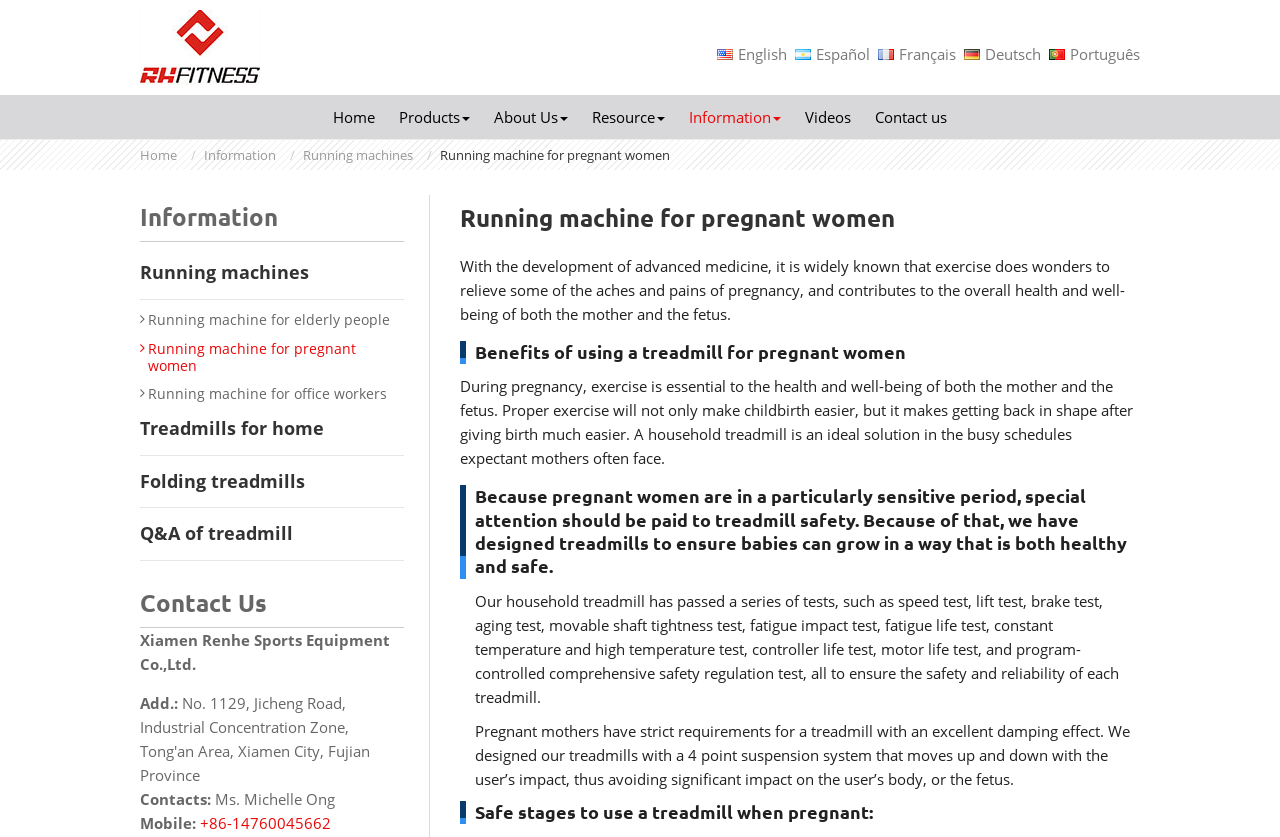What is the purpose of the treadmill designed for pregnant women?
Using the image as a reference, deliver a detailed and thorough answer to the question.

I read the text on the webpage that says 'Because pregnant women are in a particularly sensitive period, special attention should be paid to treadmill safety. Because of that, we have designed treadmills to ensure babies can grow in a way that is both healthy and safe.' This suggests that the treadmill is designed to ensure the safety and health of pregnant women and their babies.